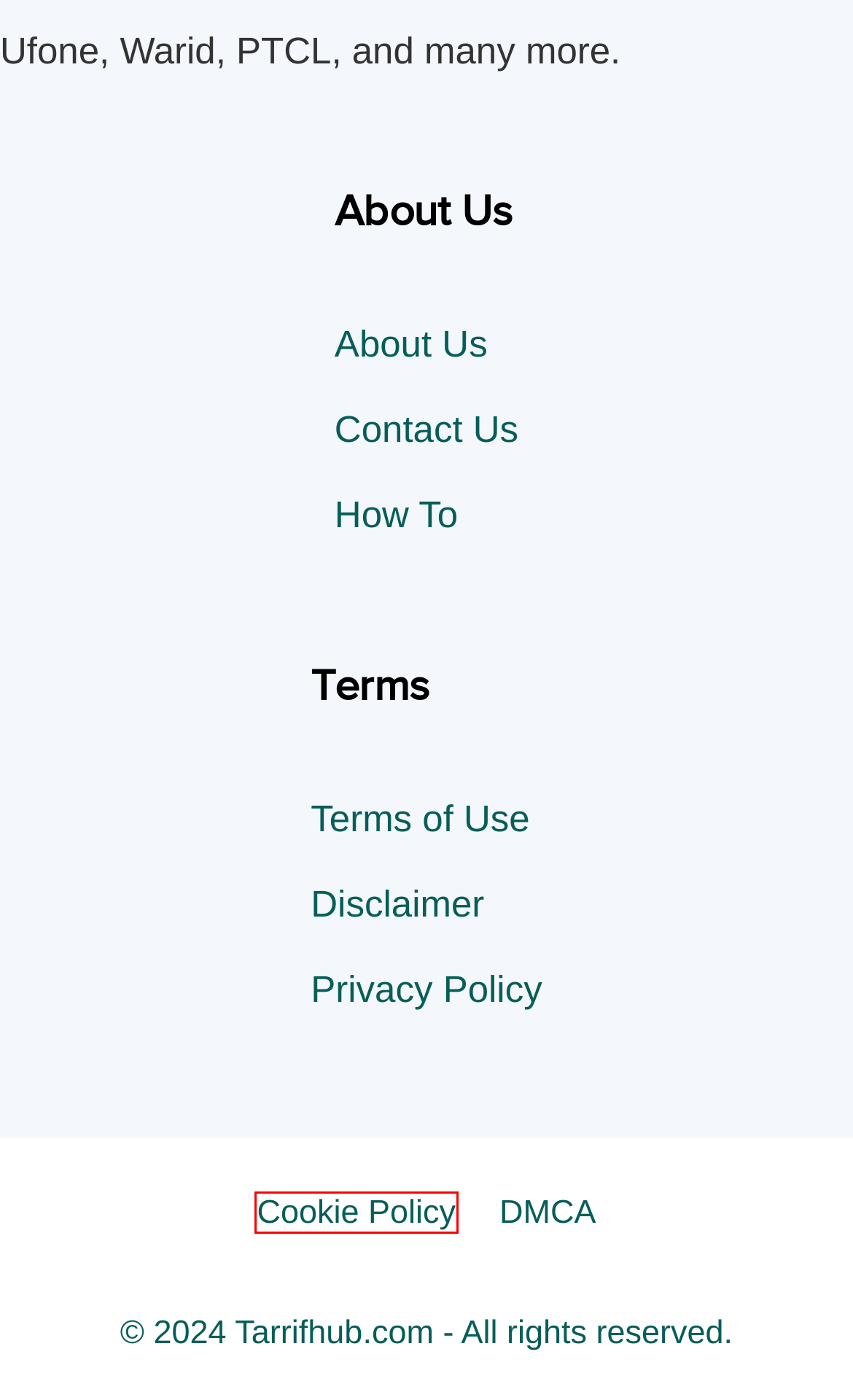Analyze the screenshot of a webpage featuring a red rectangle around an element. Pick the description that best fits the new webpage after interacting with the element inside the red bounding box. Here are the candidates:
A. About Us | Tarrif Hub
B. DMCA | Tarrif Hub
C. Disclaimer | Tarrif Hub
D. Privacy Policy | Tarrif Hub
E. Terms of Use | Tarrif Hub
F. Cookie Policy | Tarrif Hub
G. How To | Tarrif Hub
H. Contact Us | Tarrif Hub

F